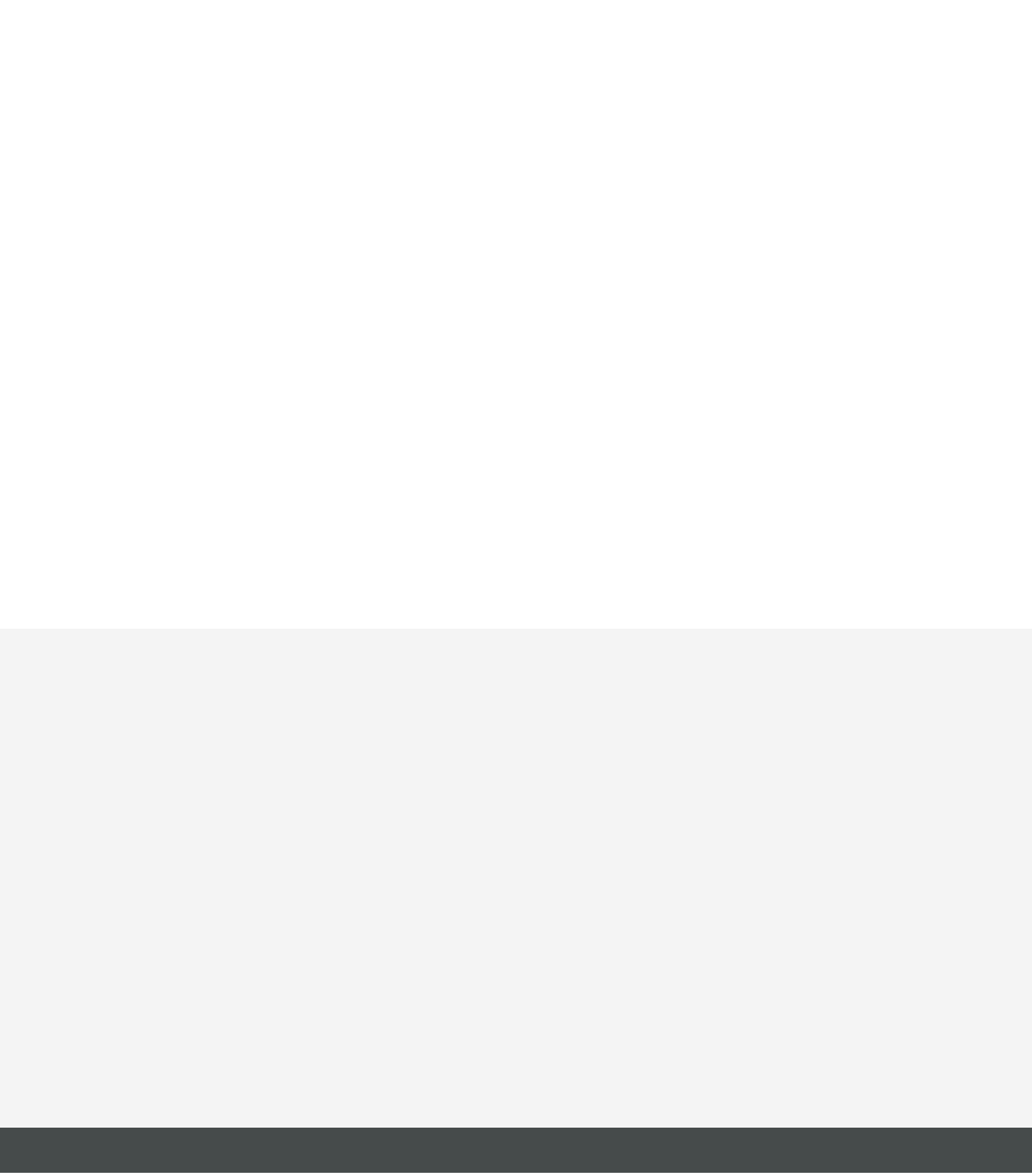Identify the bounding box for the element characterized by the following description: "Countries and territories worldwide".

[0.799, 0.826, 0.956, 0.853]